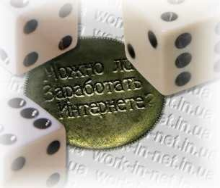What is the repeated phrase in the background?
Provide a detailed answer to the question, using the image to inform your response.

Upon examining the background of the image, I can see that it carries a subtle texture displaying the repeated phrase 'work-in-net.in.ua', which hints at a website related to online income prospects.